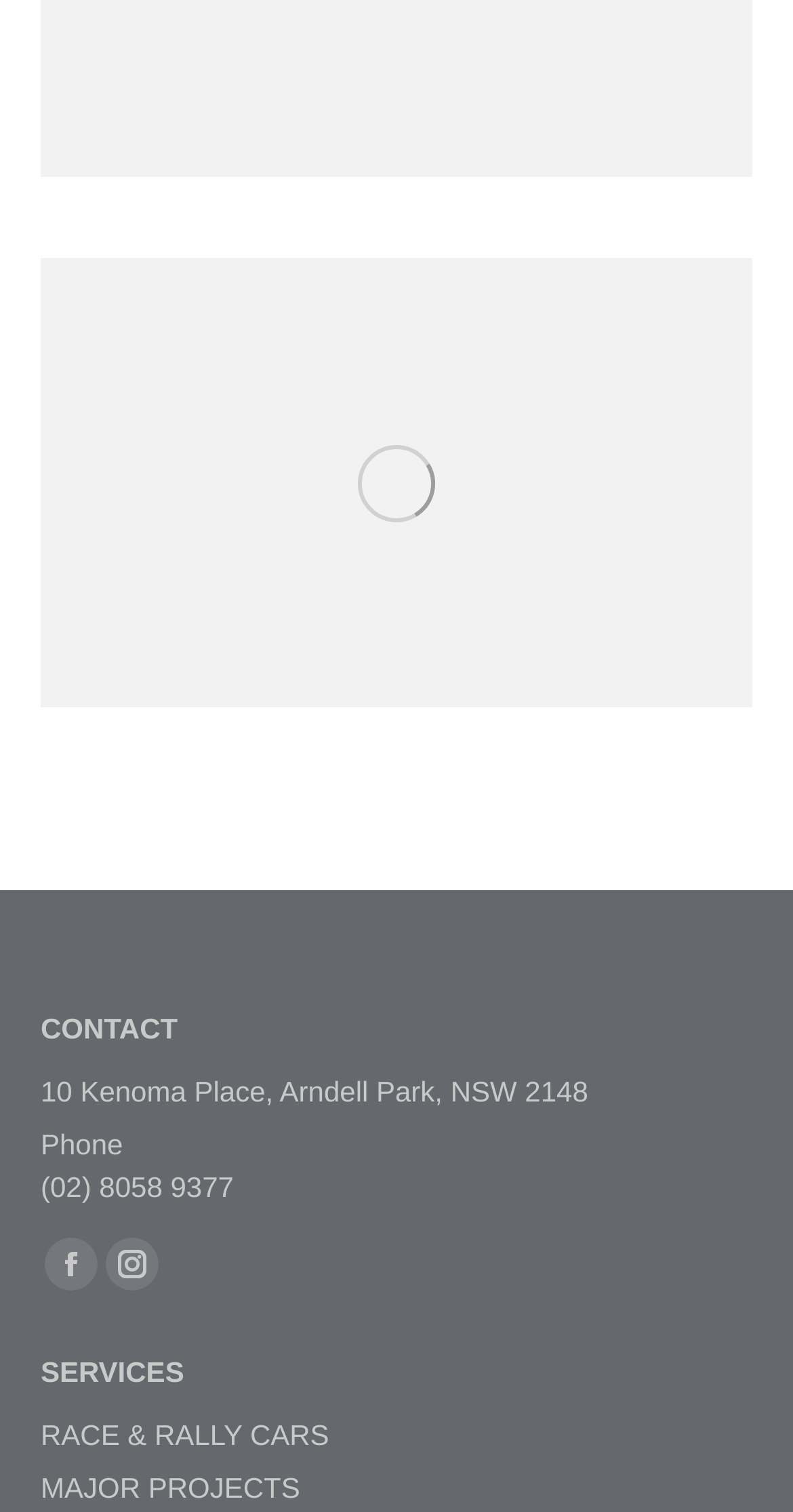Provide a short, one-word or phrase answer to the question below:
What is the address of the contact?

10 Kenoma Place, Arndell Park, NSW 2148